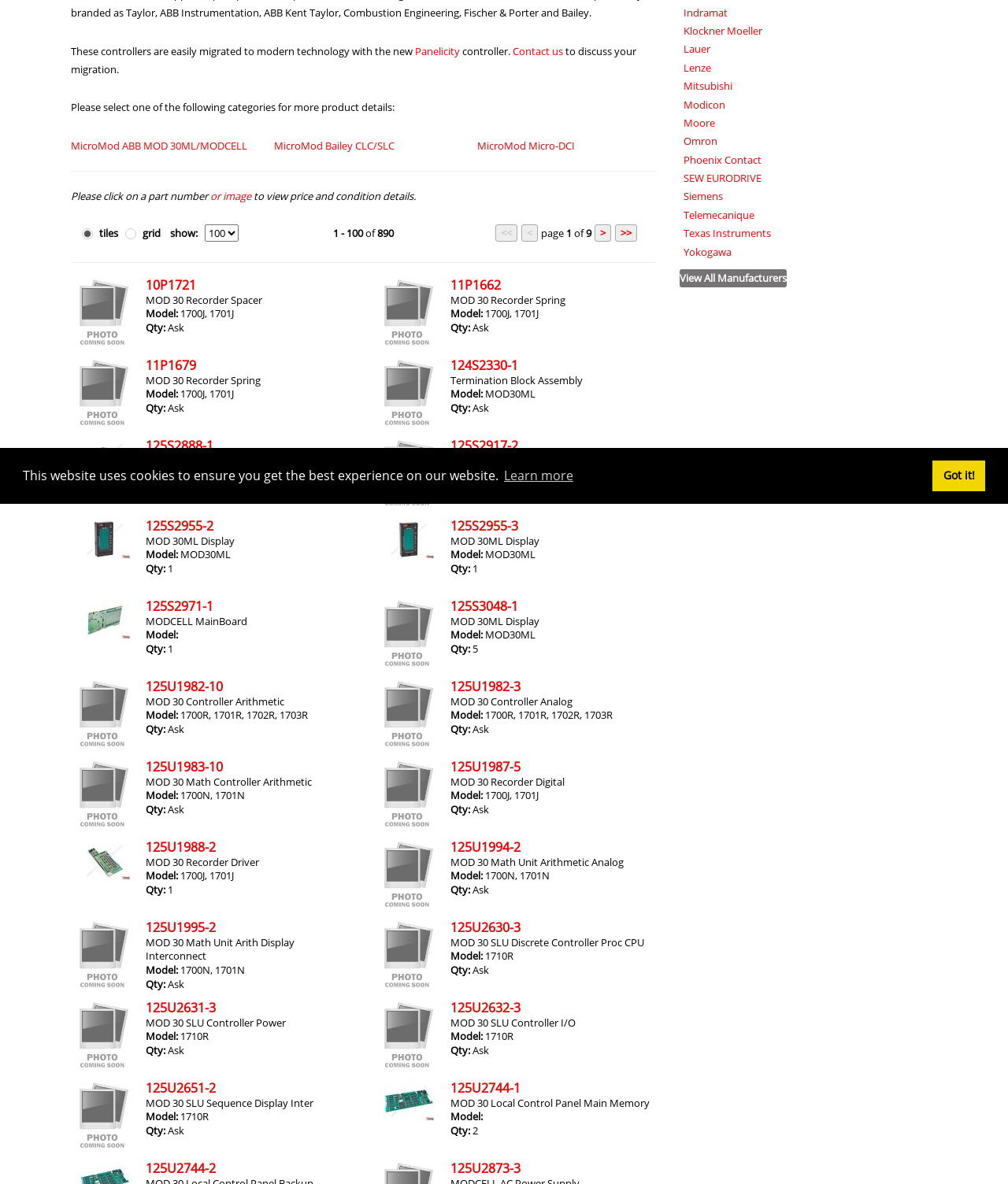Based on the element description parent_node: View/Open, identify the bounding box coordinates for the UI element. The coordinates should be in the format (top-left x, top-left y, bottom-right x, bottom-right y) and within the 0 to 1 range.

None